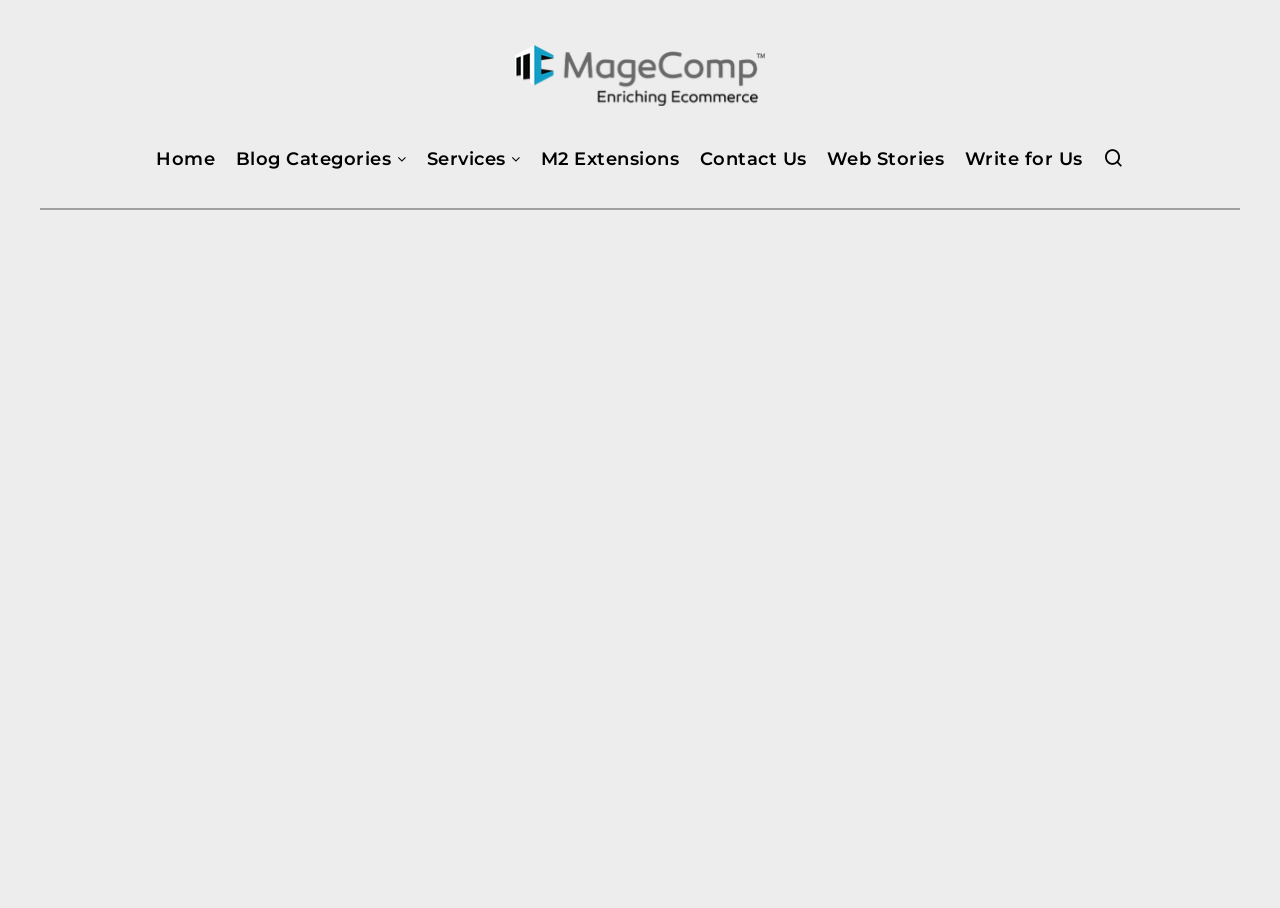Please determine the bounding box of the UI element that matches this description: Blog Categories. The coordinates should be given as (top-left x, top-left y, bottom-right x, bottom-right y), with all values between 0 and 1.

[0.184, 0.161, 0.306, 0.195]